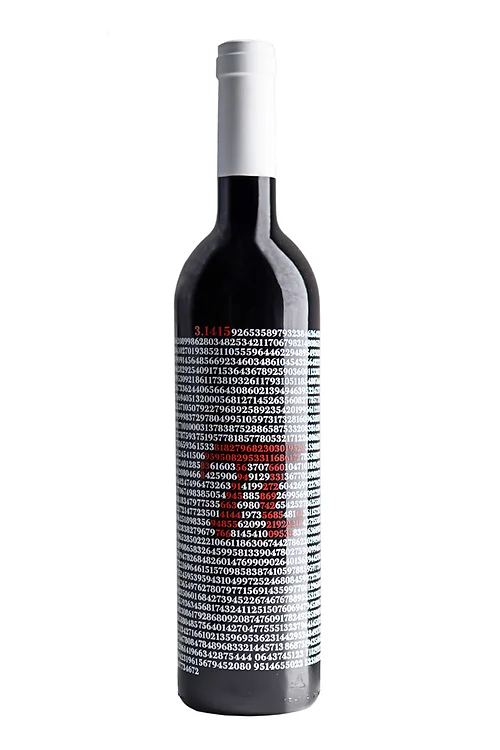Please reply to the following question with a single word or a short phrase:
What is the background of the image?

Plain